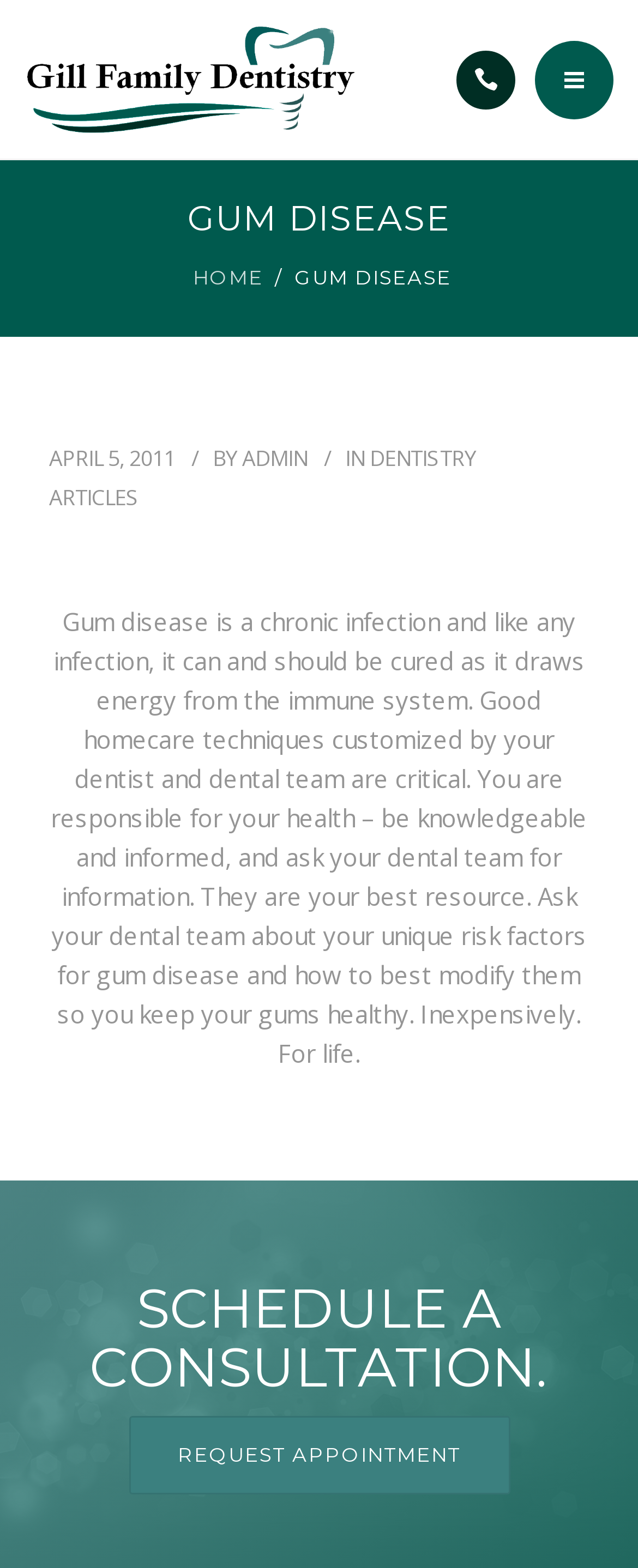Specify the bounding box coordinates for the region that must be clicked to perform the given instruction: "Read testimonials".

[0.062, 0.049, 0.521, 0.1]